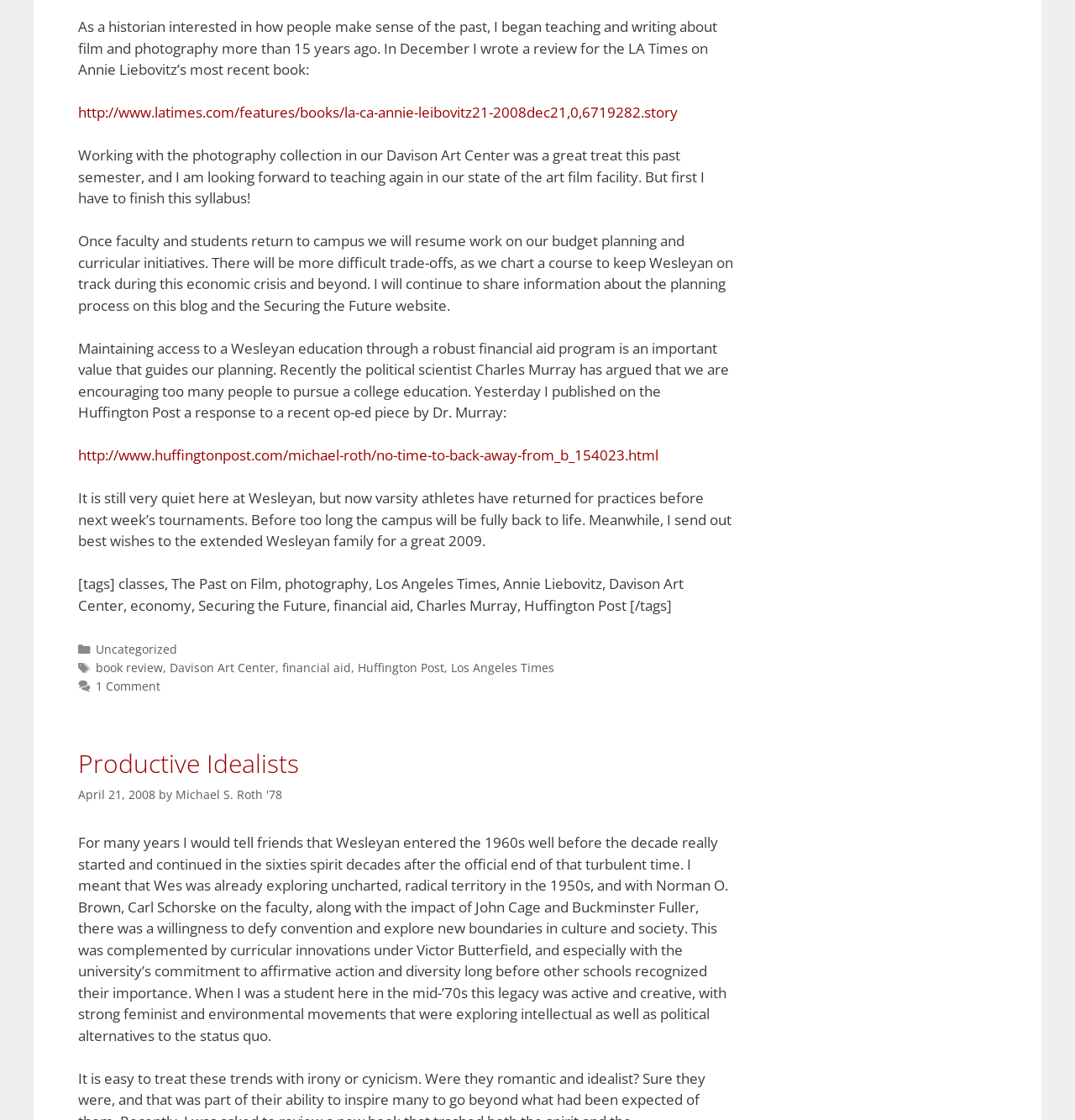Identify the bounding box coordinates for the element that needs to be clicked to fulfill this instruction: "Click the link to the Davison Art Center". Provide the coordinates in the format of four float numbers between 0 and 1: [left, top, right, bottom].

[0.158, 0.59, 0.257, 0.604]